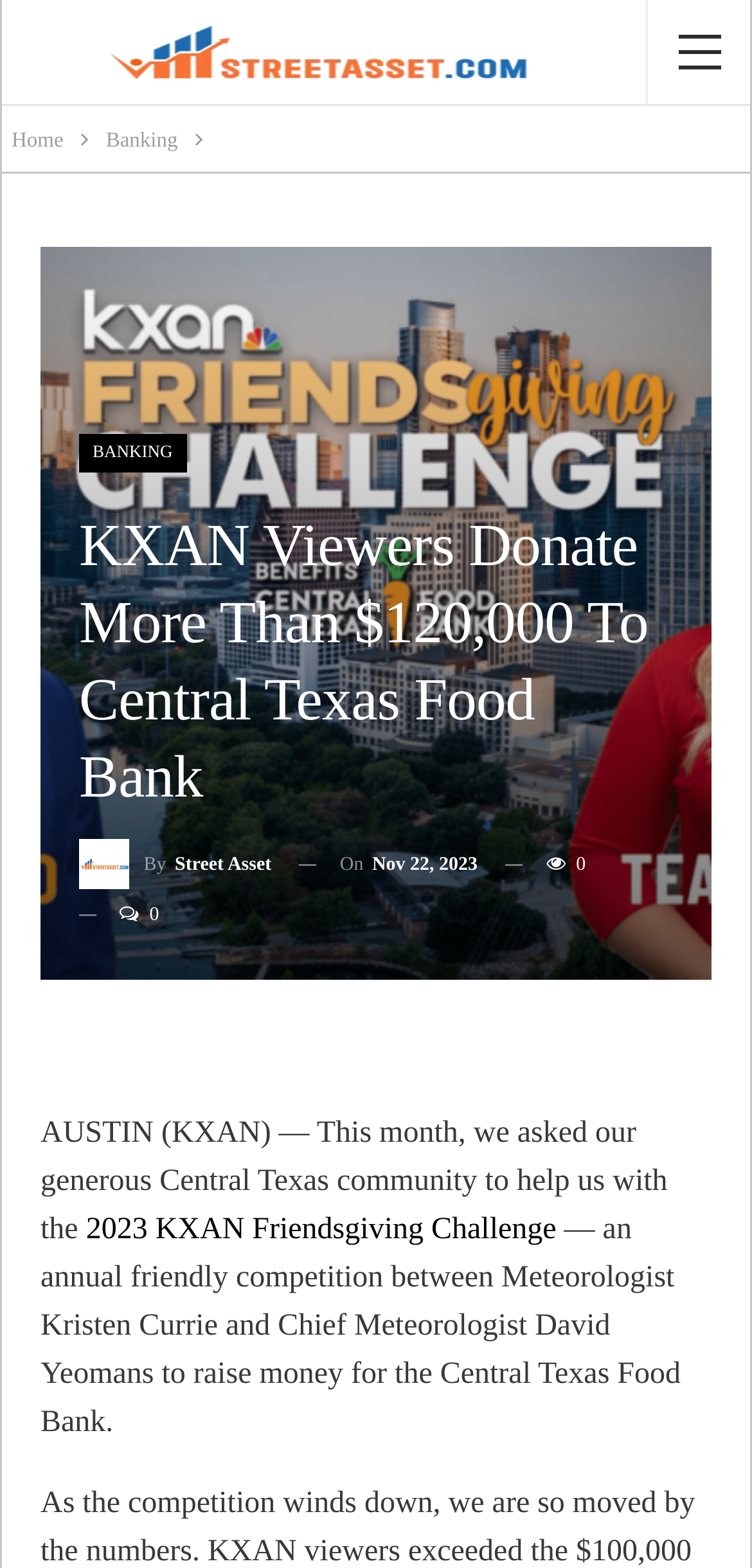Who are the two meteorologists participating in the Friendsgiving Challenge?
Based on the screenshot, give a detailed explanation to answer the question.

I found the answer by reading the paragraph of text that describes the Friendsgiving Challenge. The text states that the challenge is an annual friendly competition between Meteorologist Kristen Currie and Chief Meteorologist David Yeomans to raise money for the Central Texas Food Bank.